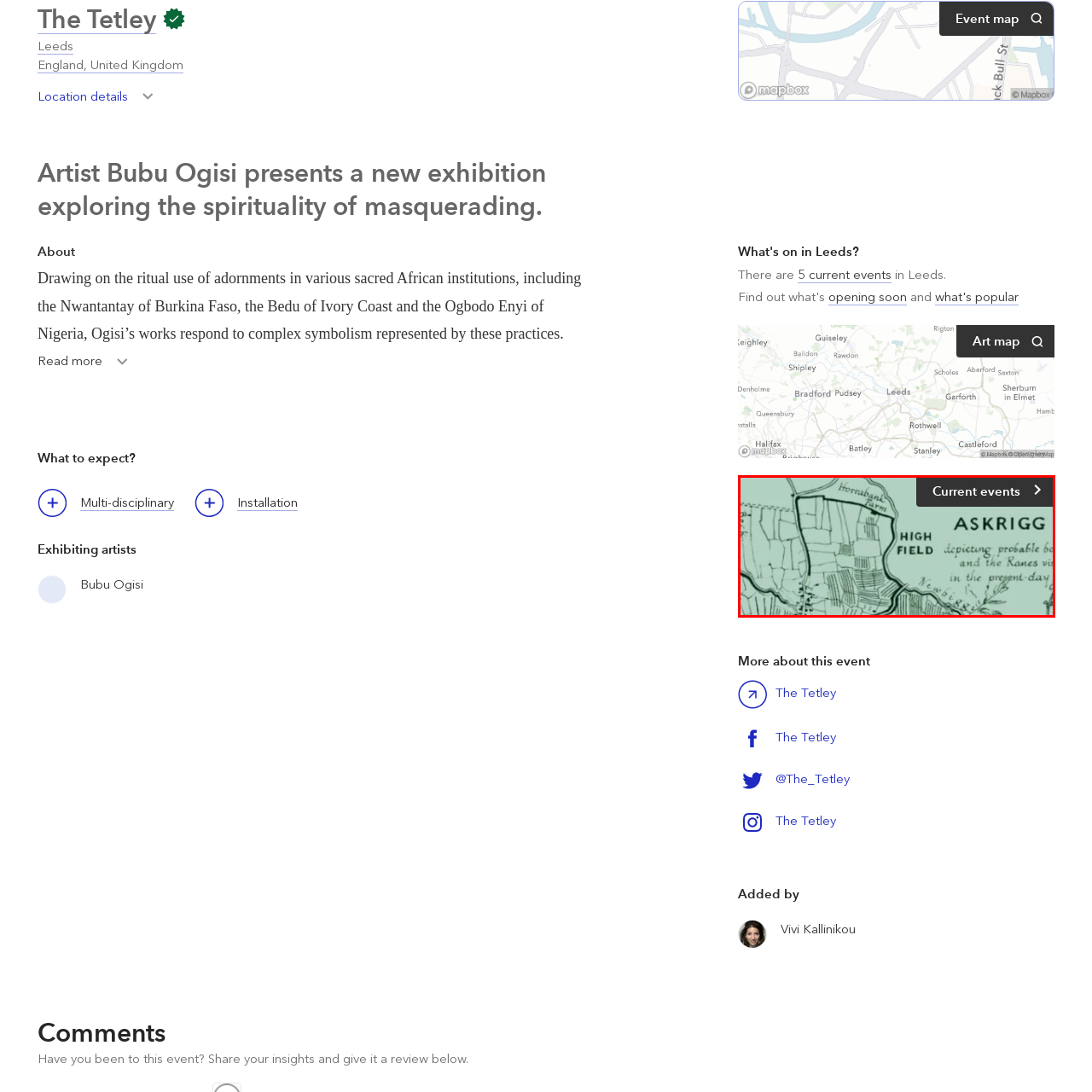What is the purpose of the interface? Please look at the image within the red bounding box and provide a one-word or short-phrase answer based on what you see.

Showcases local cultural happenings